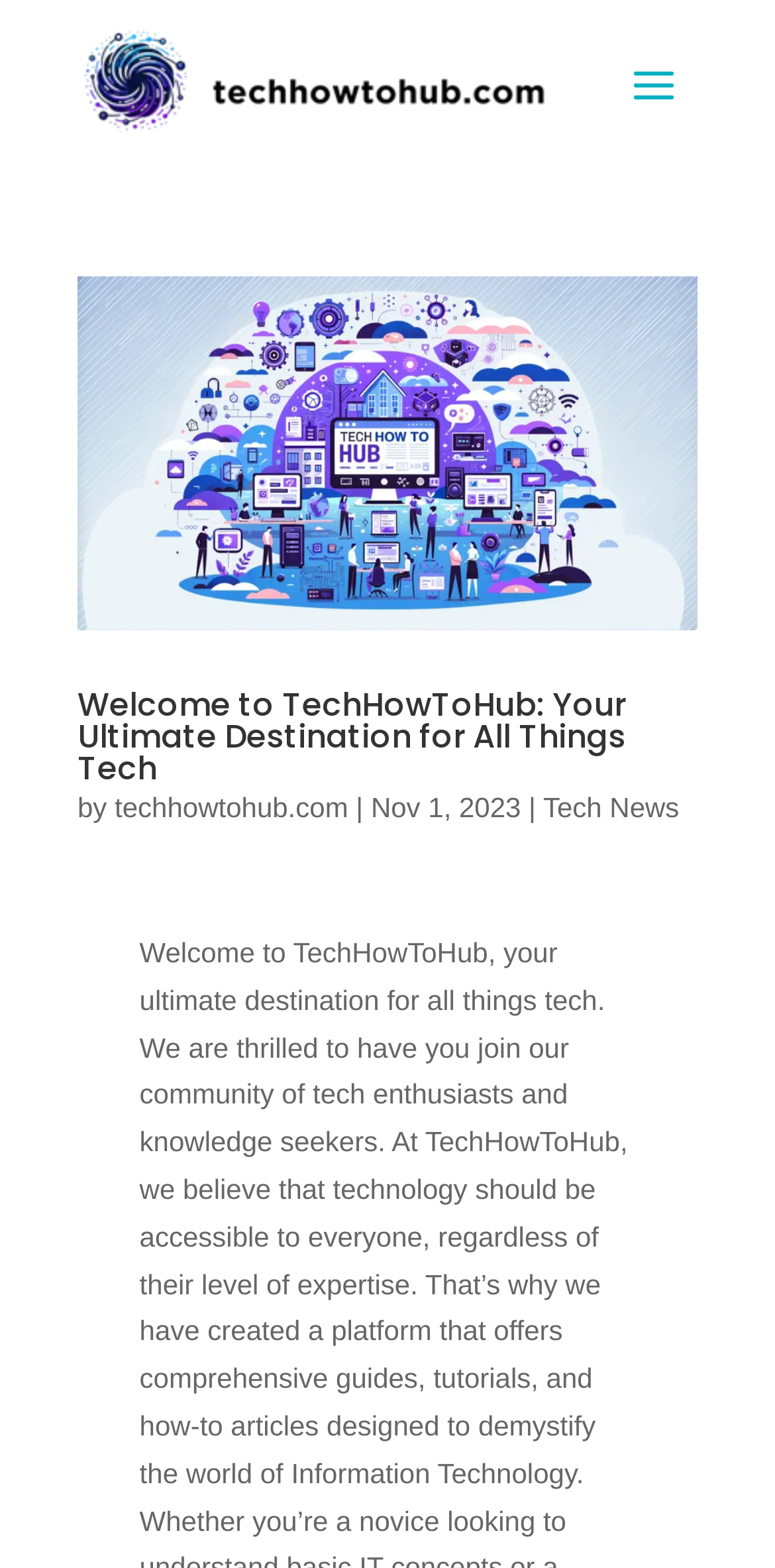Identify and provide the bounding box for the element described by: "Tech News".

[0.701, 0.505, 0.876, 0.525]